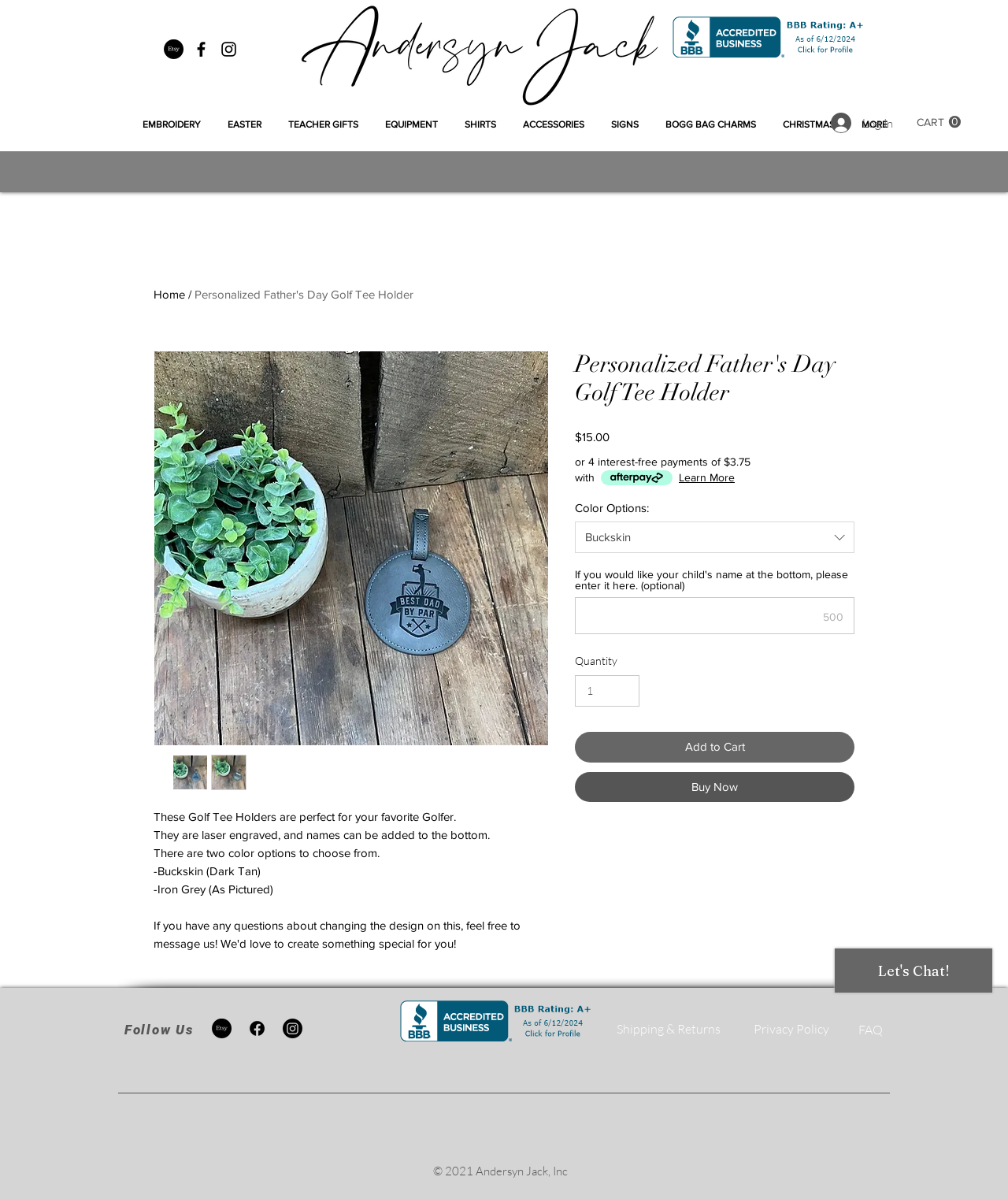Use the details in the image to answer the question thoroughly: 
What is the price of the golf tee holder?

I found the price of the golf tee holder by looking at the product description section, where it says 'Price: $15.00'.